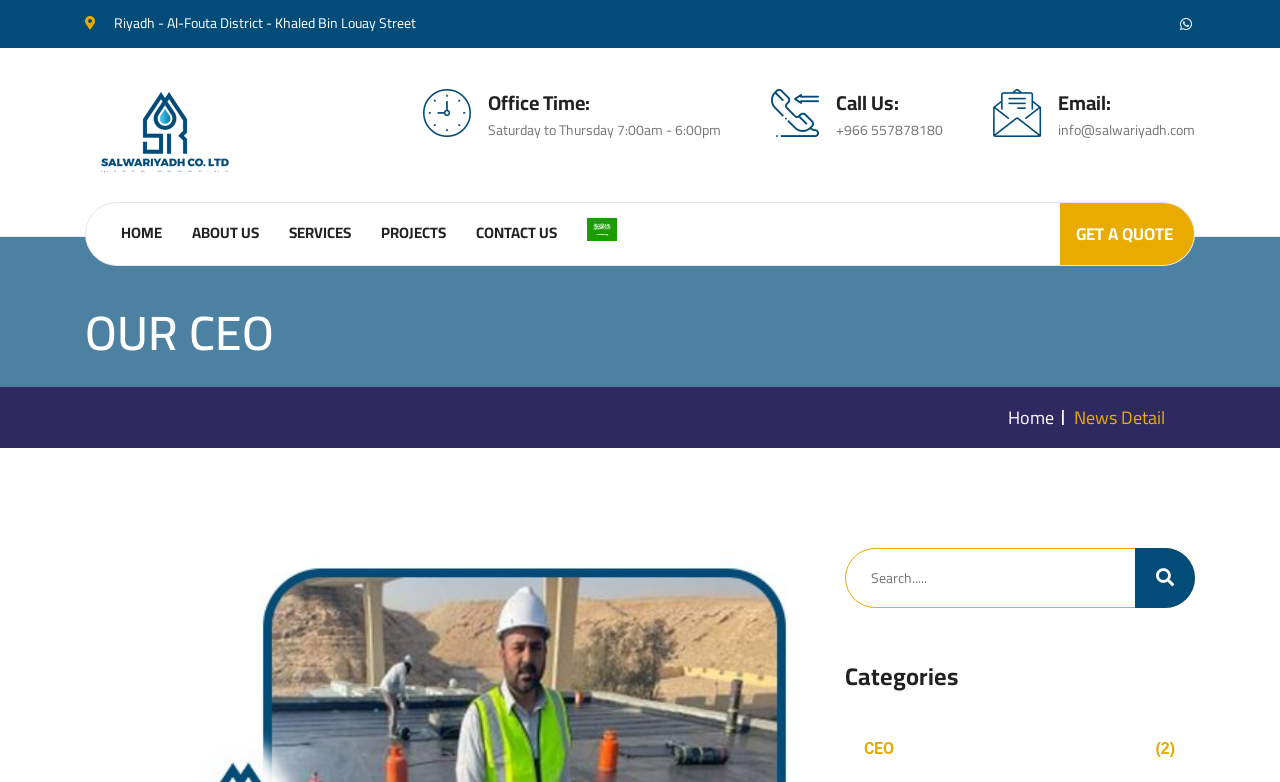Give a short answer using one word or phrase for the question:
What is the office time on Saturday?

7:00am - 6:00pm